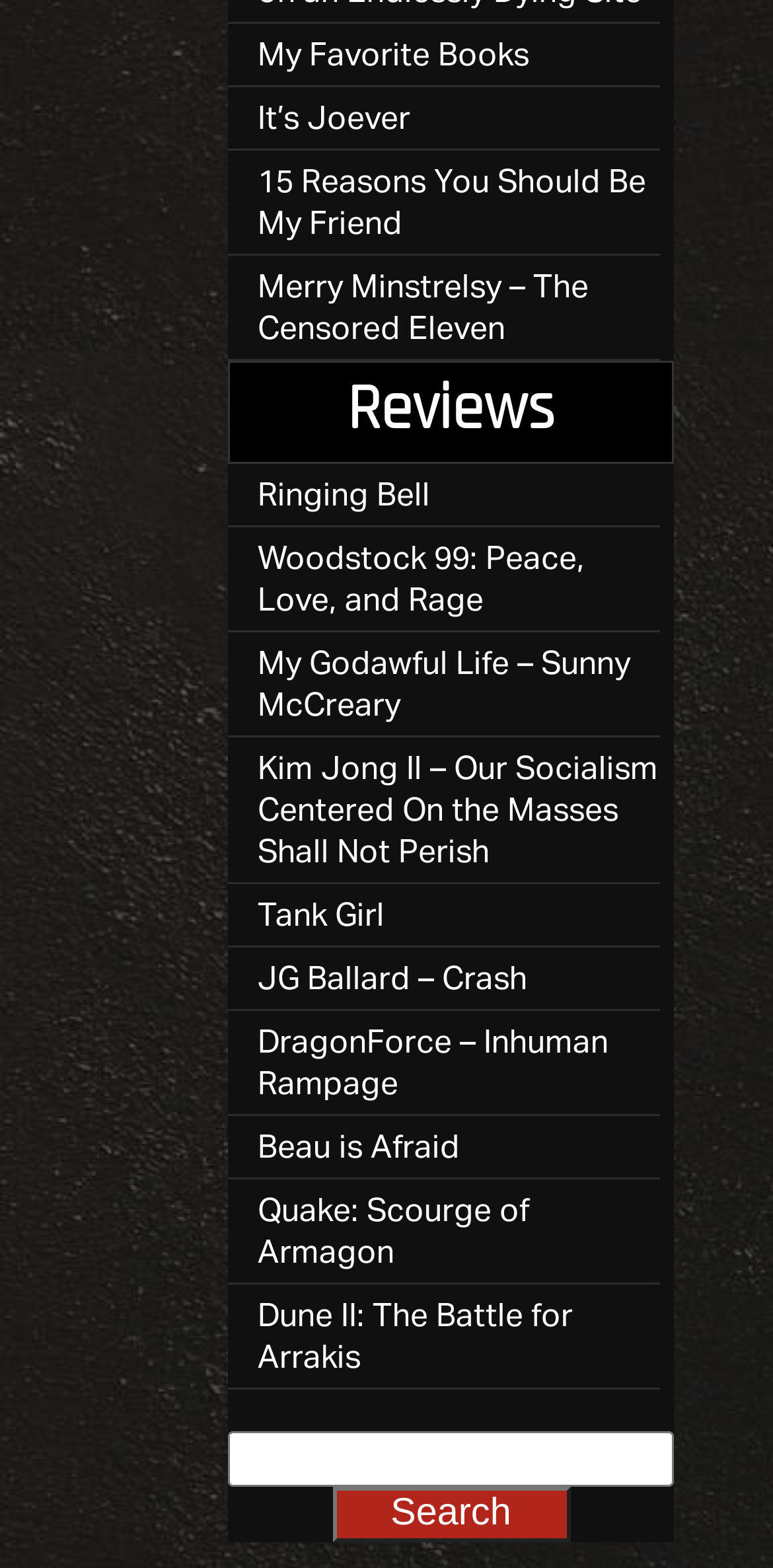Using the details from the image, please elaborate on the following question: Is the search box required?

I found the textbox element with the label 'Search' and saw that the 'required' attribute is set to 'False', indicating that the search box is not required.